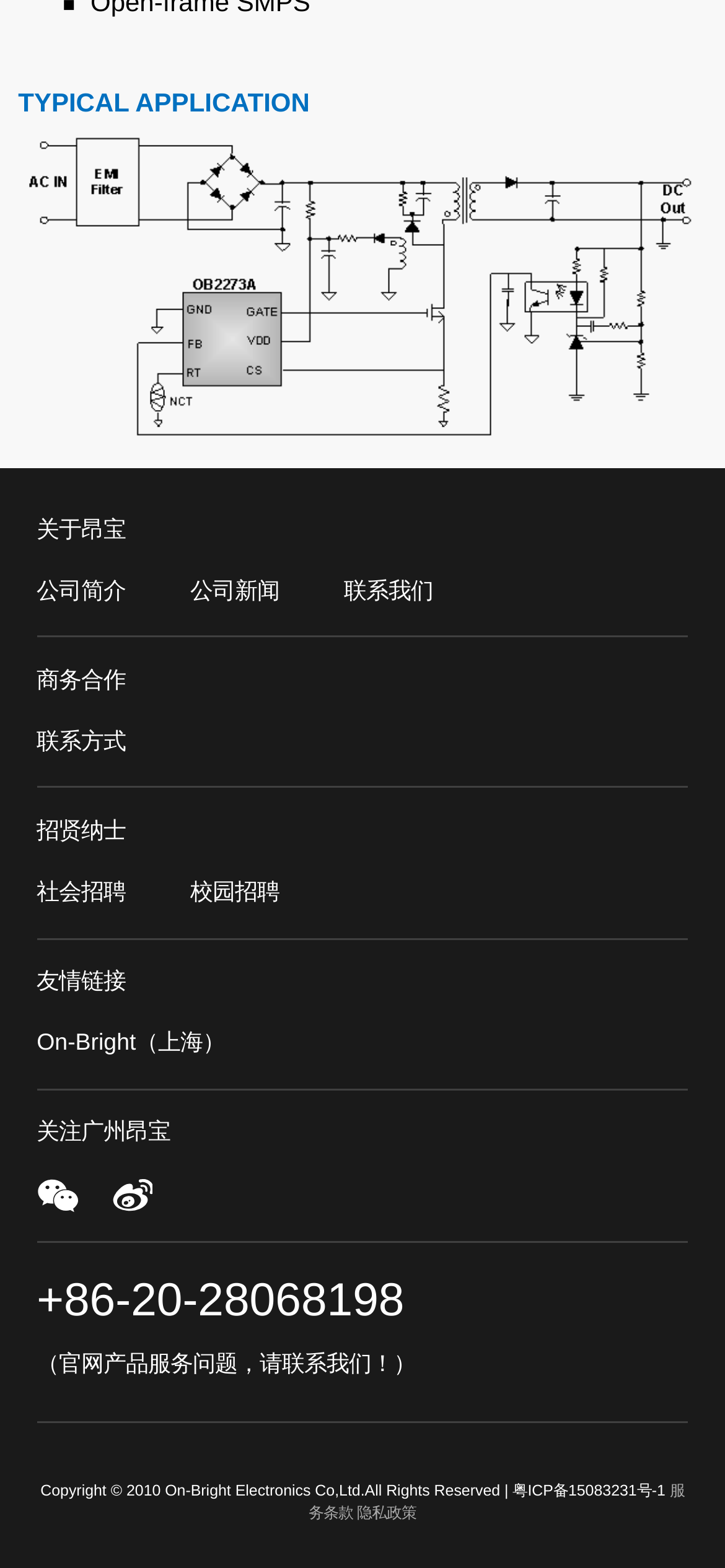Please provide a brief answer to the question using only one word or phrase: 
What is the phone number of the company?

+86-20-28068198